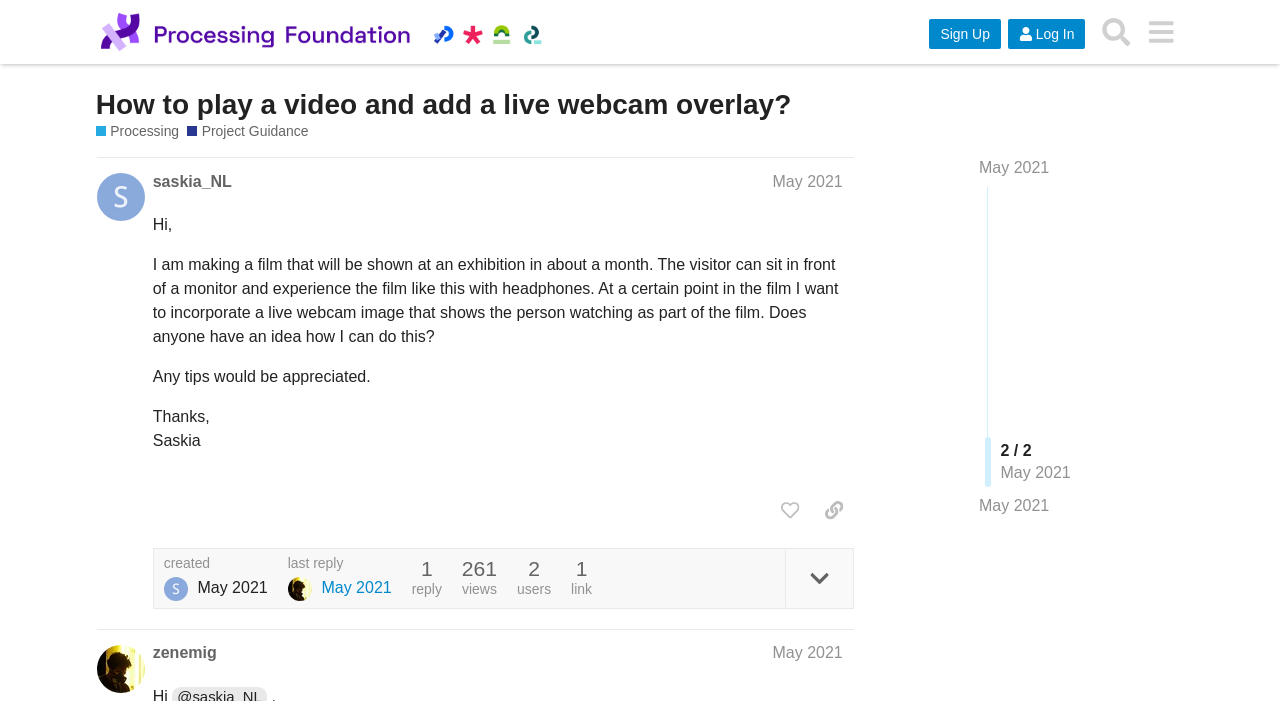Identify the bounding box for the given UI element using the description provided. Coordinates should be in the format (top-left x, top-left y, bottom-right x, bottom-right y) and must be between 0 and 1. Here is the description: title="like this post"

[0.602, 0.704, 0.632, 0.753]